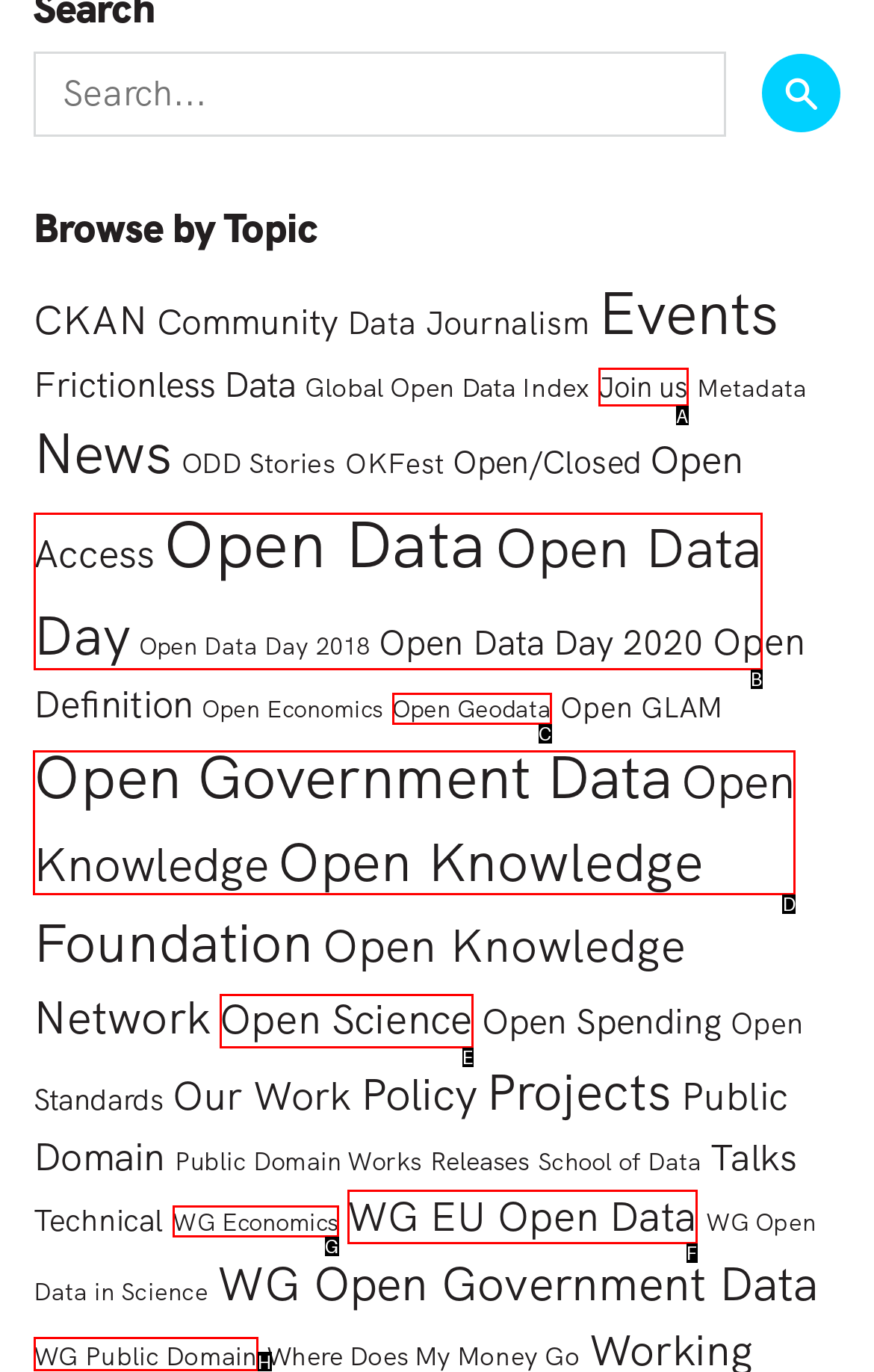Specify which element within the red bounding boxes should be clicked for this task: Learn about Open Knowledge Respond with the letter of the correct option.

D